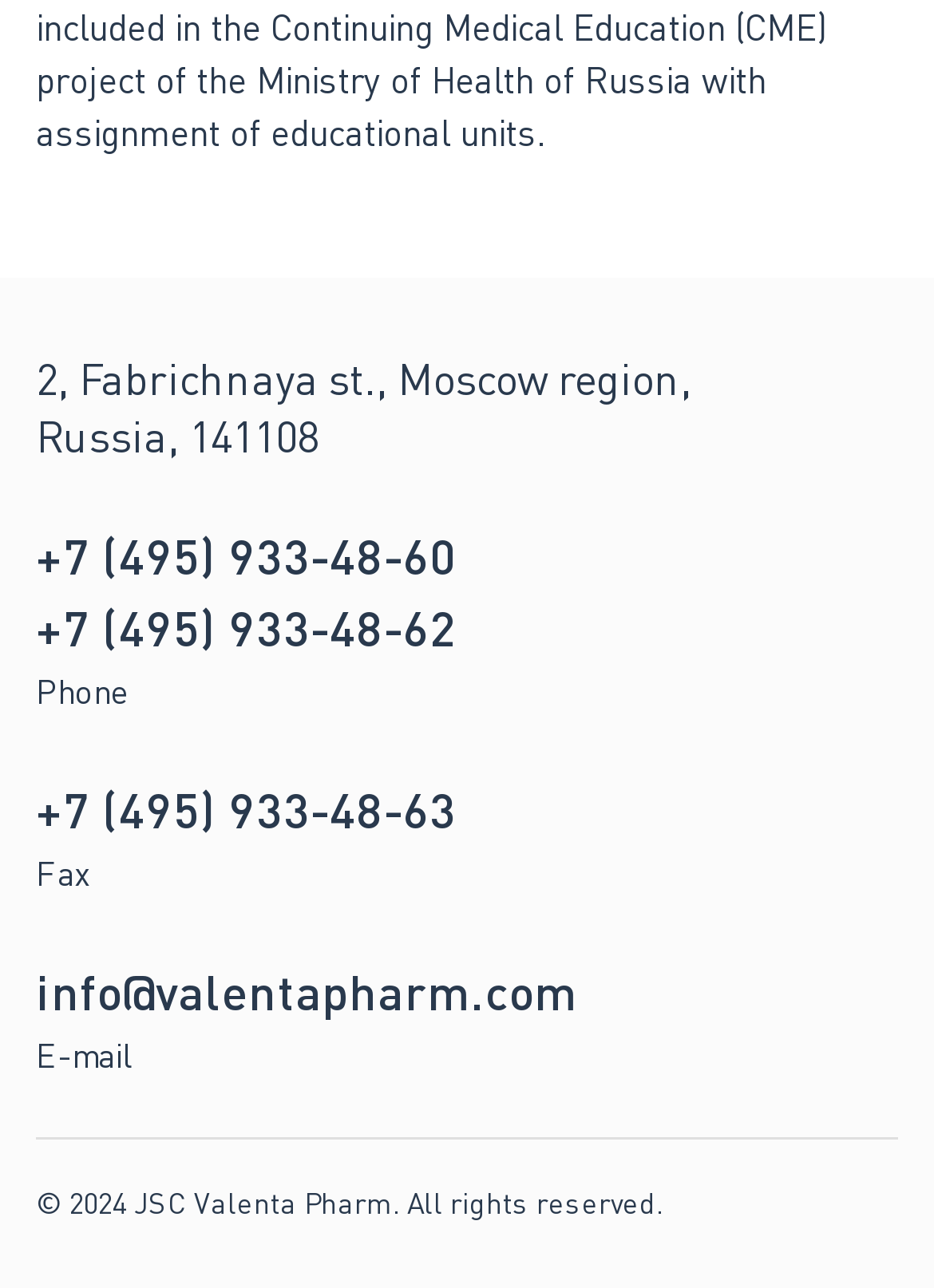Please provide a brief answer to the question using only one word or phrase: 
What is the address of Valenta Pharm?

2, Fabrichnaya st., Moscow region, Russia, 141108